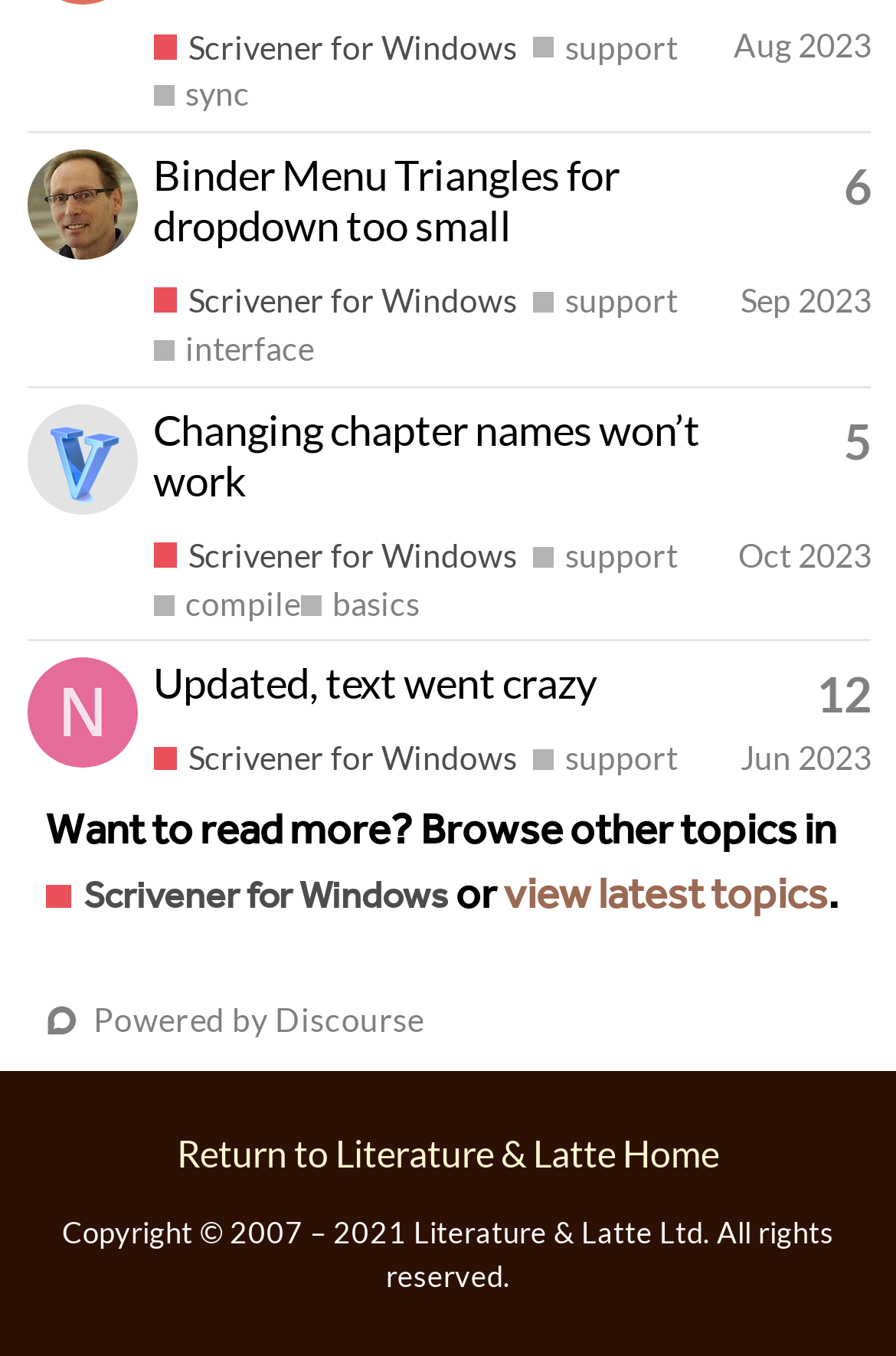What is the category of the posts on this webpage?
Based on the visual information, provide a detailed and comprehensive answer.

I observed that each post has a link element with the text 'Scrivener for Windows', which suggests that this is the category or topic of the posts on this webpage.